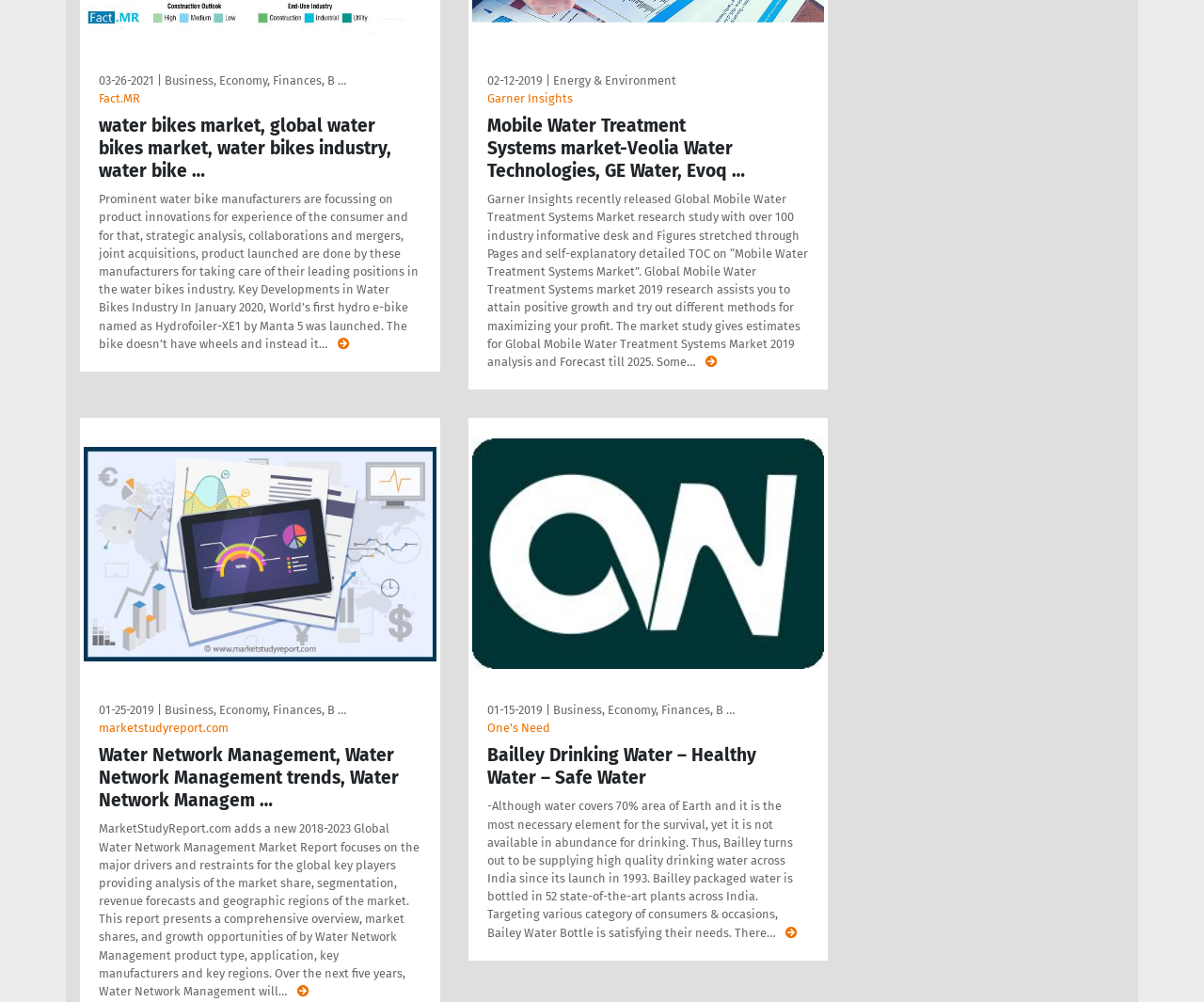Highlight the bounding box coordinates of the element you need to click to perform the following instruction: "Read PropellerSafety.com."

None